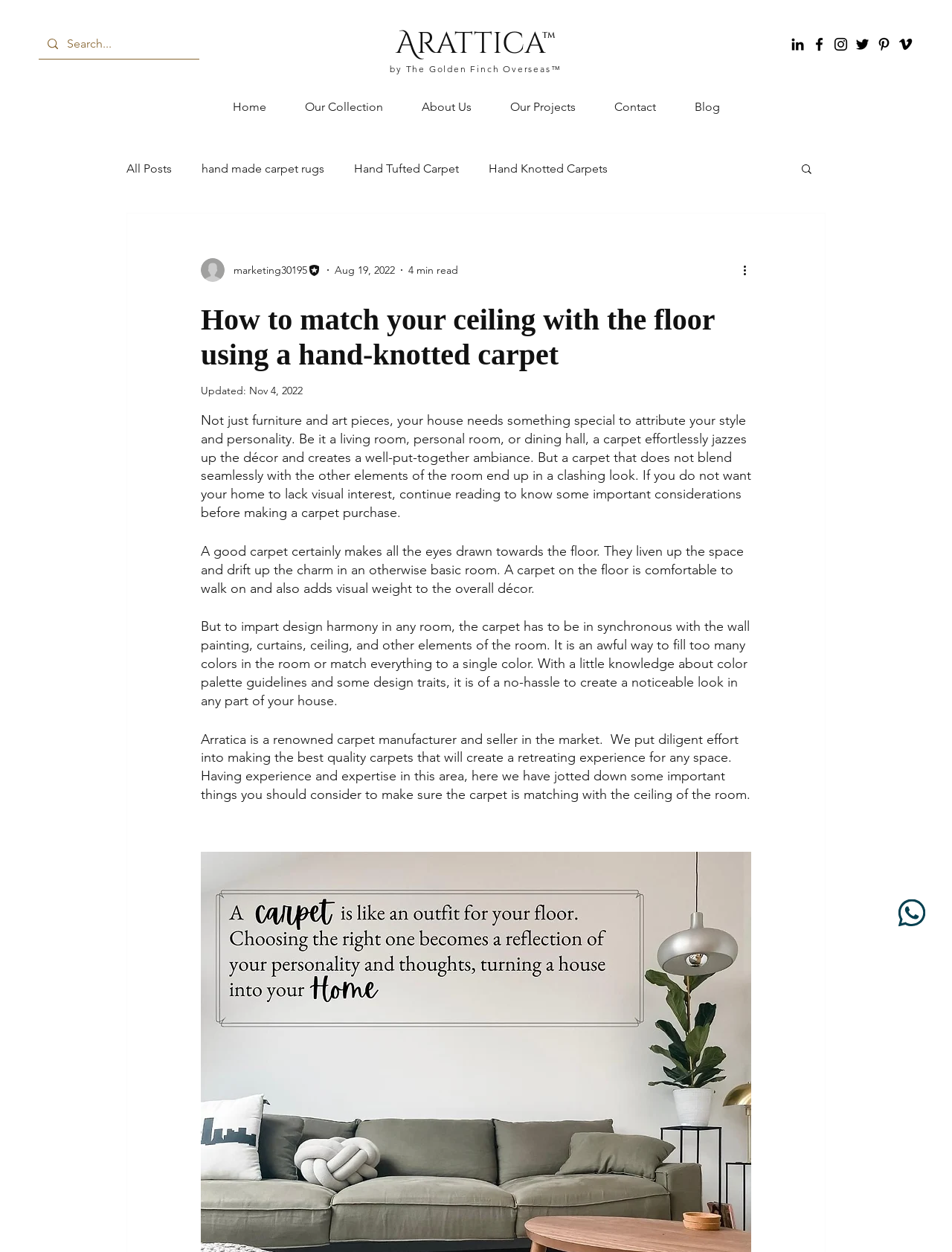Determine the bounding box coordinates of the clickable region to follow the instruction: "Read the article 'NETFLIX COMEDY “THUNDER FORCE”: LOTS OF PATCHWORK WITH SUPER POWERS'".

None